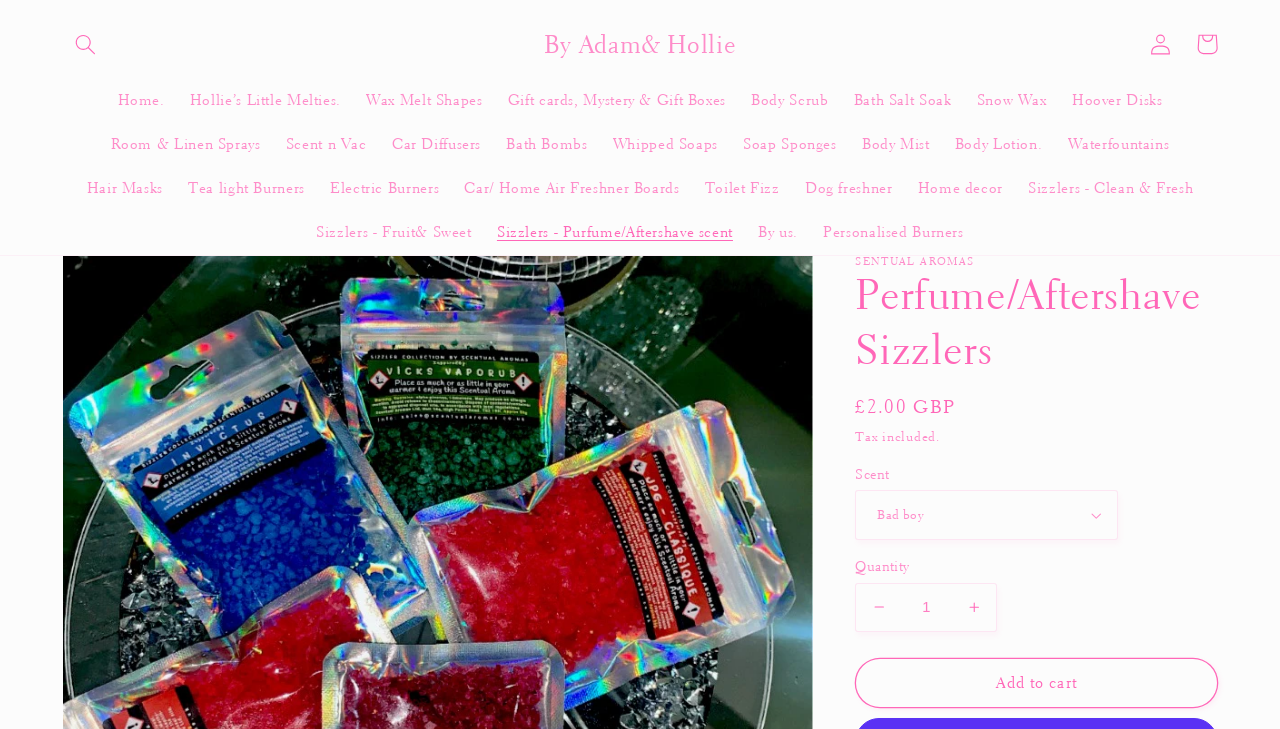Identify the bounding box coordinates of the element to click to follow this instruction: 'Log in'. Ensure the coordinates are four float values between 0 and 1, provided as [left, top, right, bottom].

[0.889, 0.029, 0.925, 0.092]